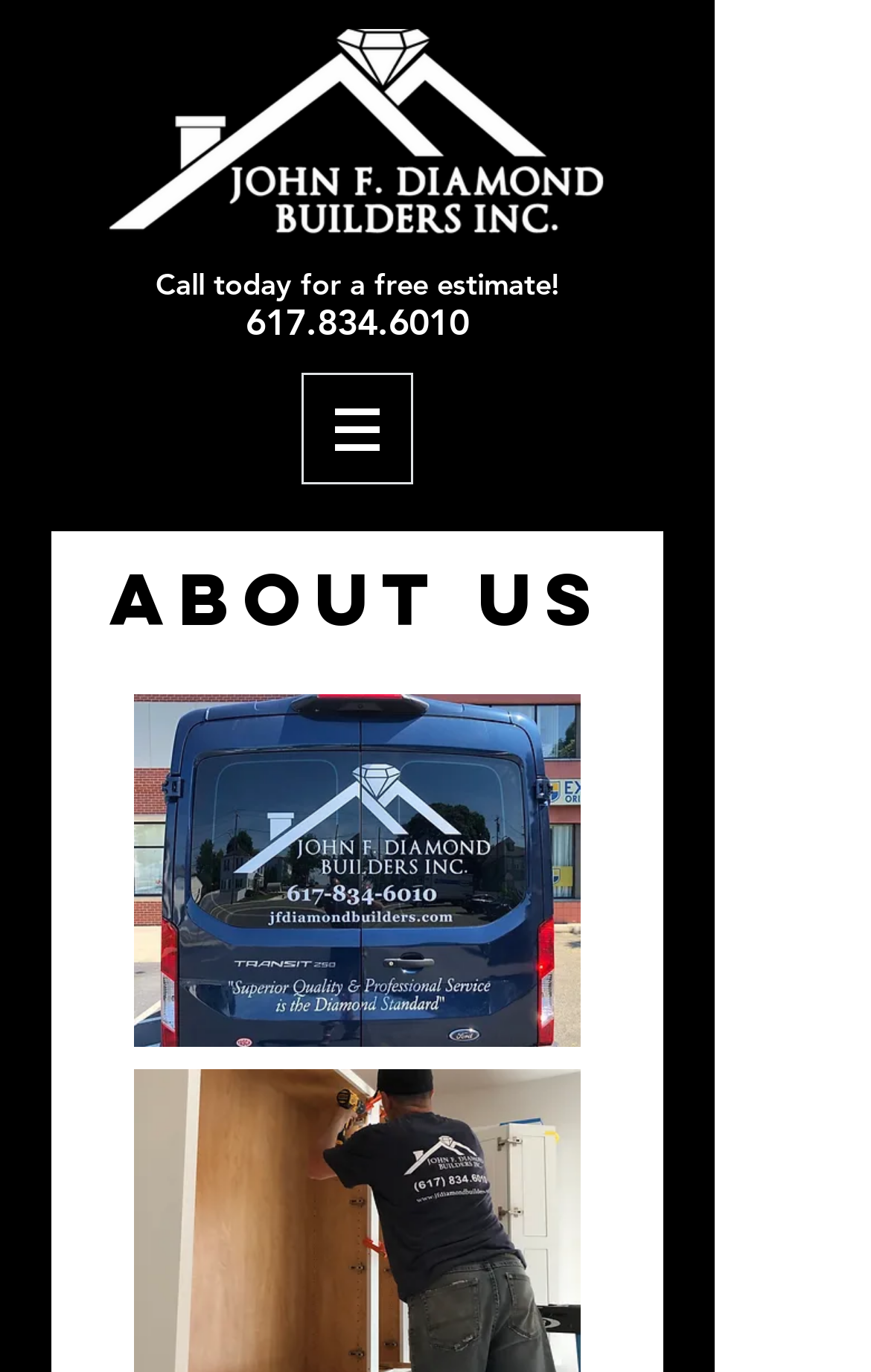Please reply to the following question with a single word or a short phrase:
Is there an image on the webpage below the 'ABOUT US' heading?

Yes